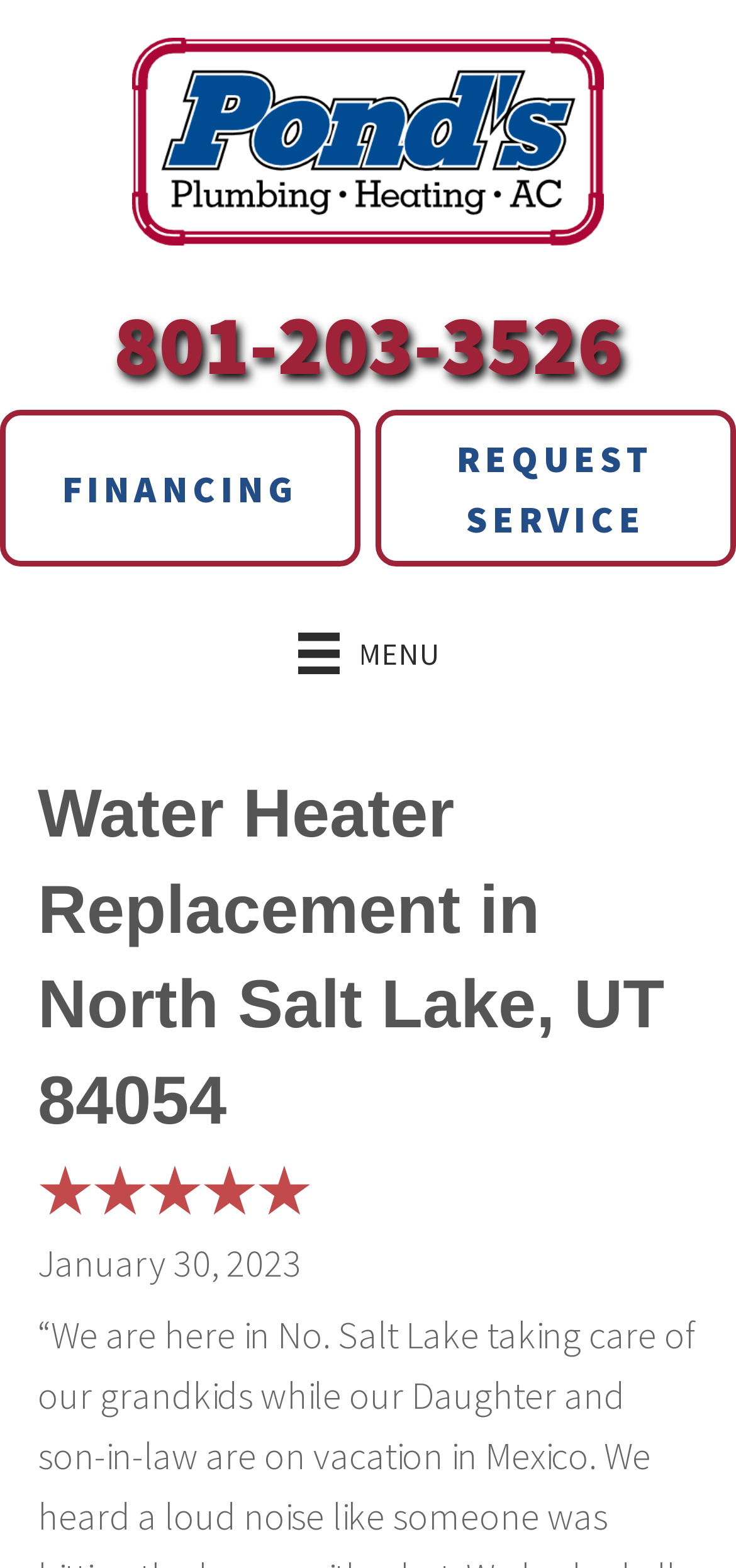Generate a detailed explanation of the webpage's features and information.

The webpage is about Water Heater Replacement in North Salt Lake, UT 84054, provided by Ponds Plumbing, Heating & A/C. At the top left corner, there is a logo of Ponds Plumbing, Heating & A/C, which is also a clickable link. Below the logo, there is a phone number "801-203-3526" that can be clicked to make a call. 

On the top navigation bar, there are three main links: "FINANCING" on the left, "REQUEST SERVICE" on the right, and a "Menu" button in the middle. The "Menu" button has an icon and the text "MENU" next to it. 

Below the navigation bar, there is a main heading that reads "Water Heater Replacement in North Salt Lake, UT 84054". Underneath the heading, there is a timestamp that shows the date "January 30, 2023".